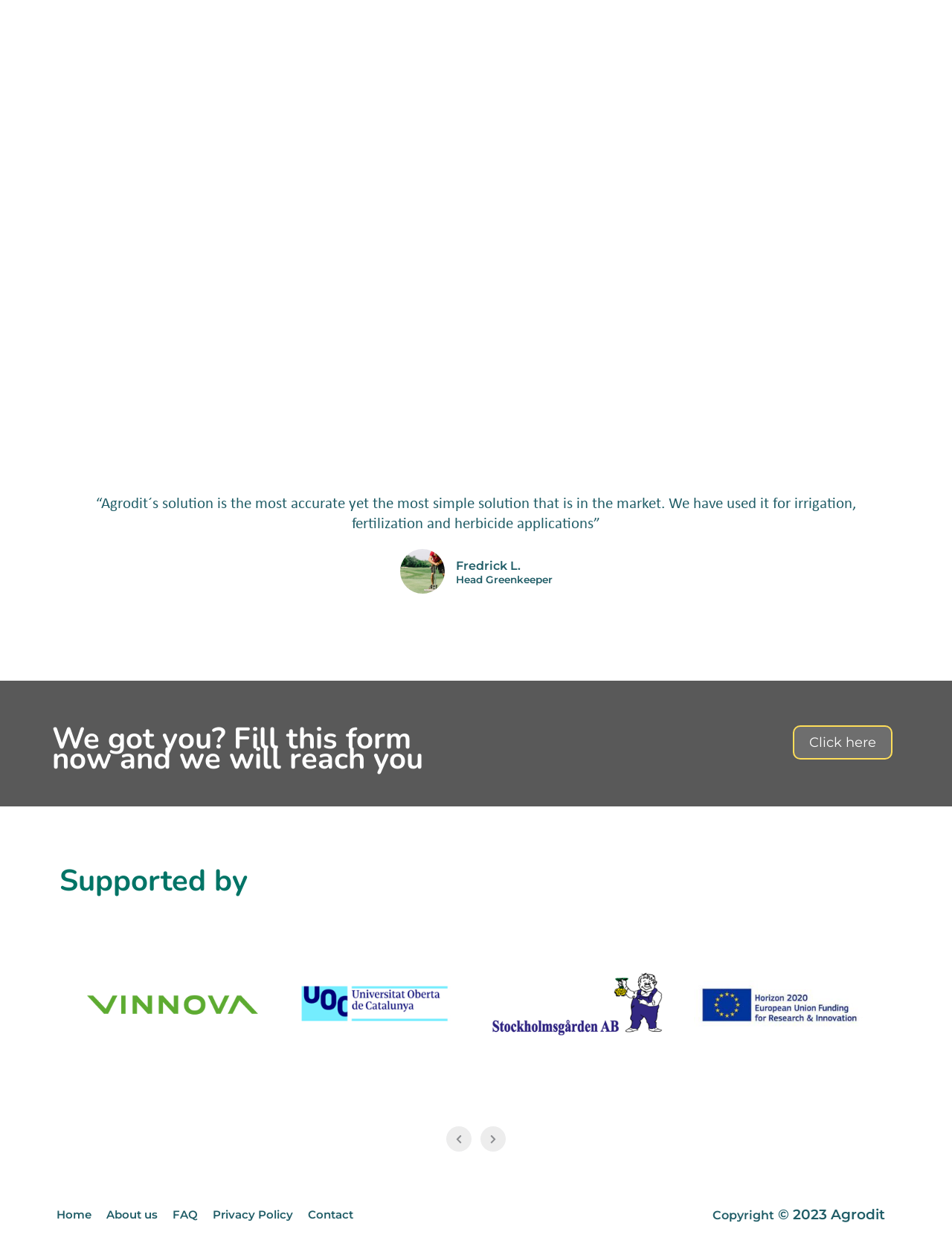Give a one-word or short phrase answer to this question: 
How many images are there in the 'Supported by' section?

4